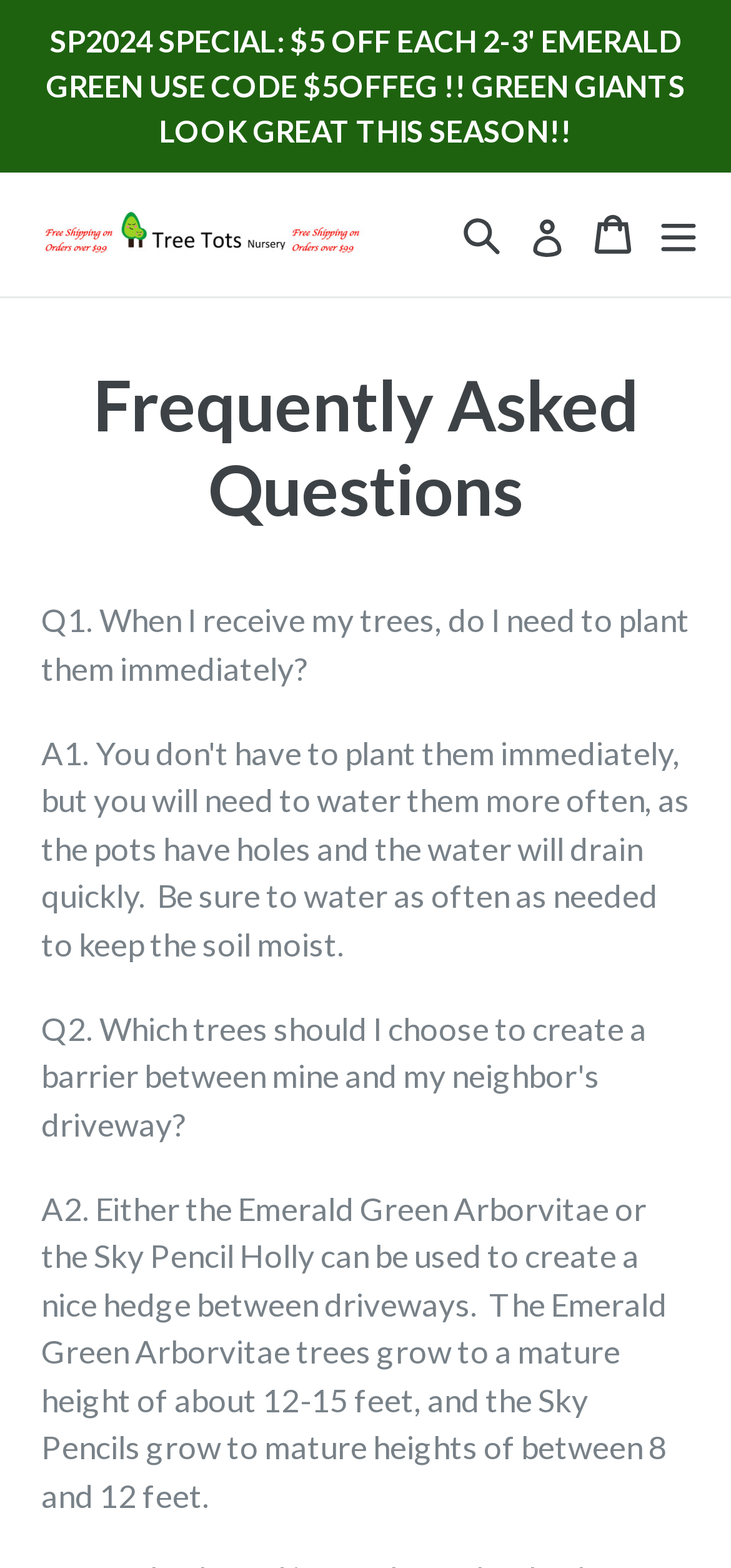How tall do the Emerald Green Arborvitae trees grow?
Your answer should be a single word or phrase derived from the screenshot.

12-15 feet